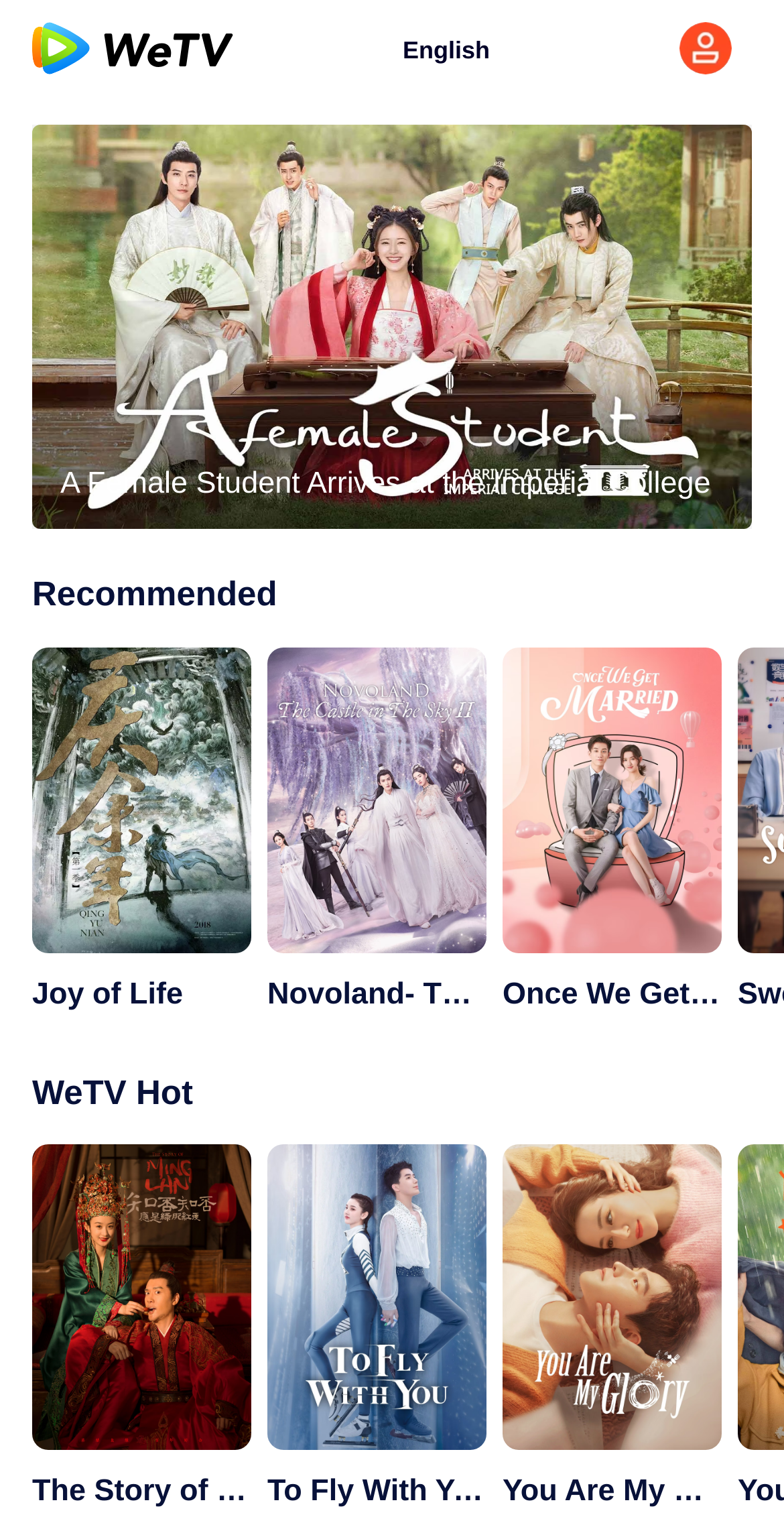What is the language of the webpage?
Provide a short answer using one word or a brief phrase based on the image.

English